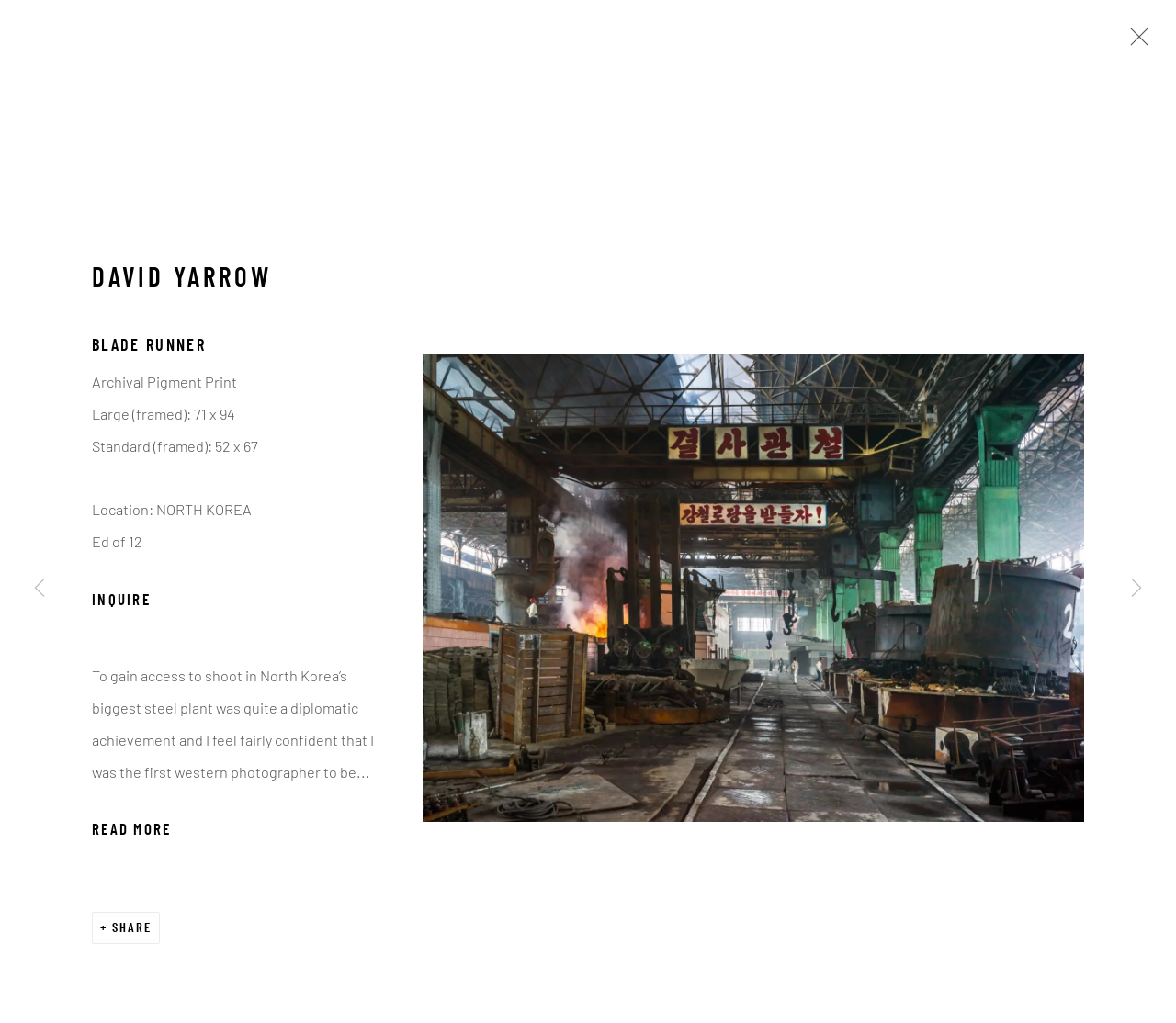Please find the bounding box for the following UI element description. Provide the coordinates in (top-left x, top-left y, bottom-right x, bottom-right y) format, with values between 0 and 1: David Yarrow

[0.078, 0.263, 0.231, 0.284]